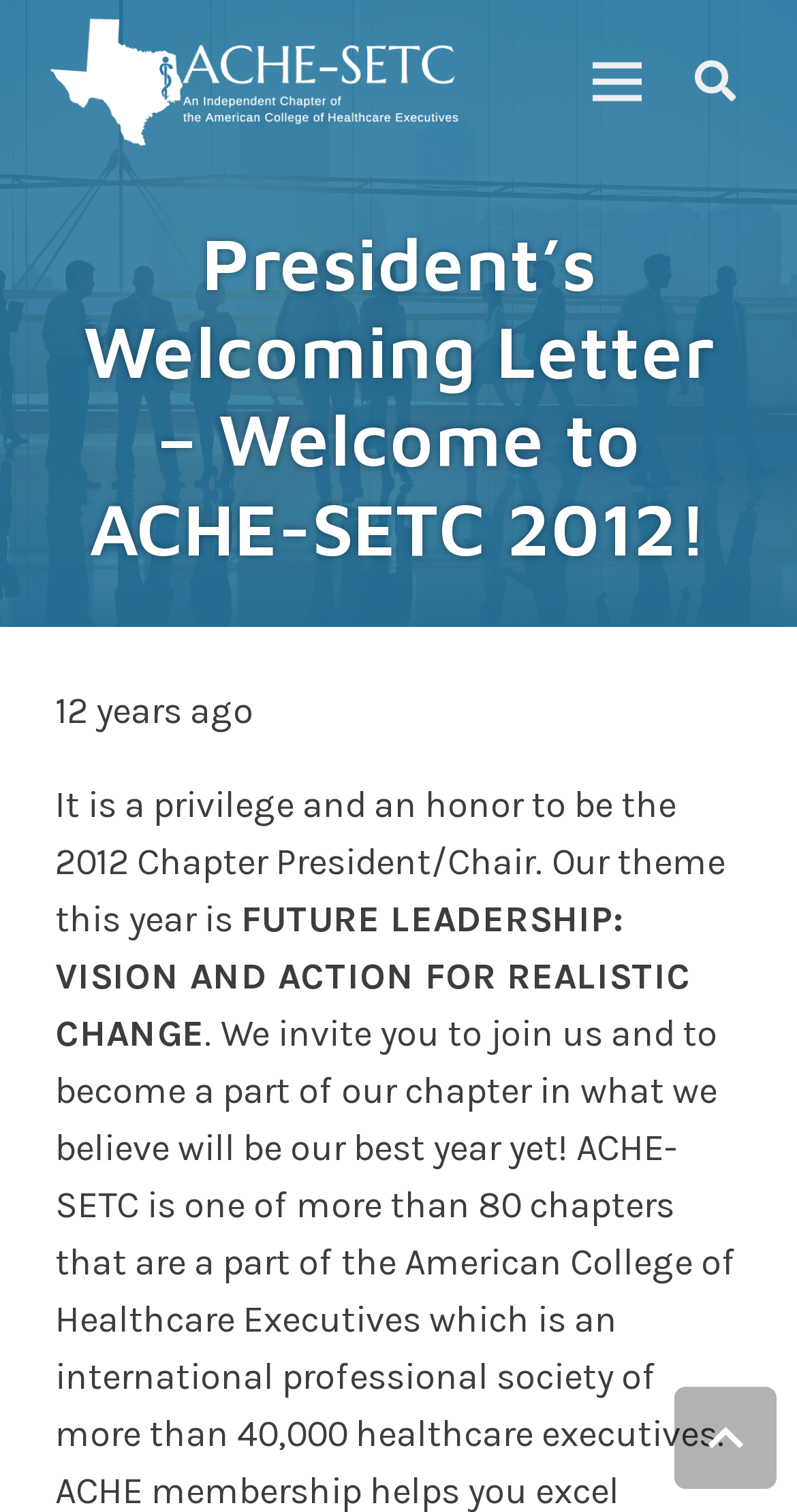Utilize the details in the image to give a detailed response to the question: What is the theme of the 2012 chapter?

I found the theme by looking at the text content of the webpage, specifically the sentence 'Our theme this year is FUTURE LEADERSHIP: VISION AND ACTION FOR REALISTIC CHANGE'.